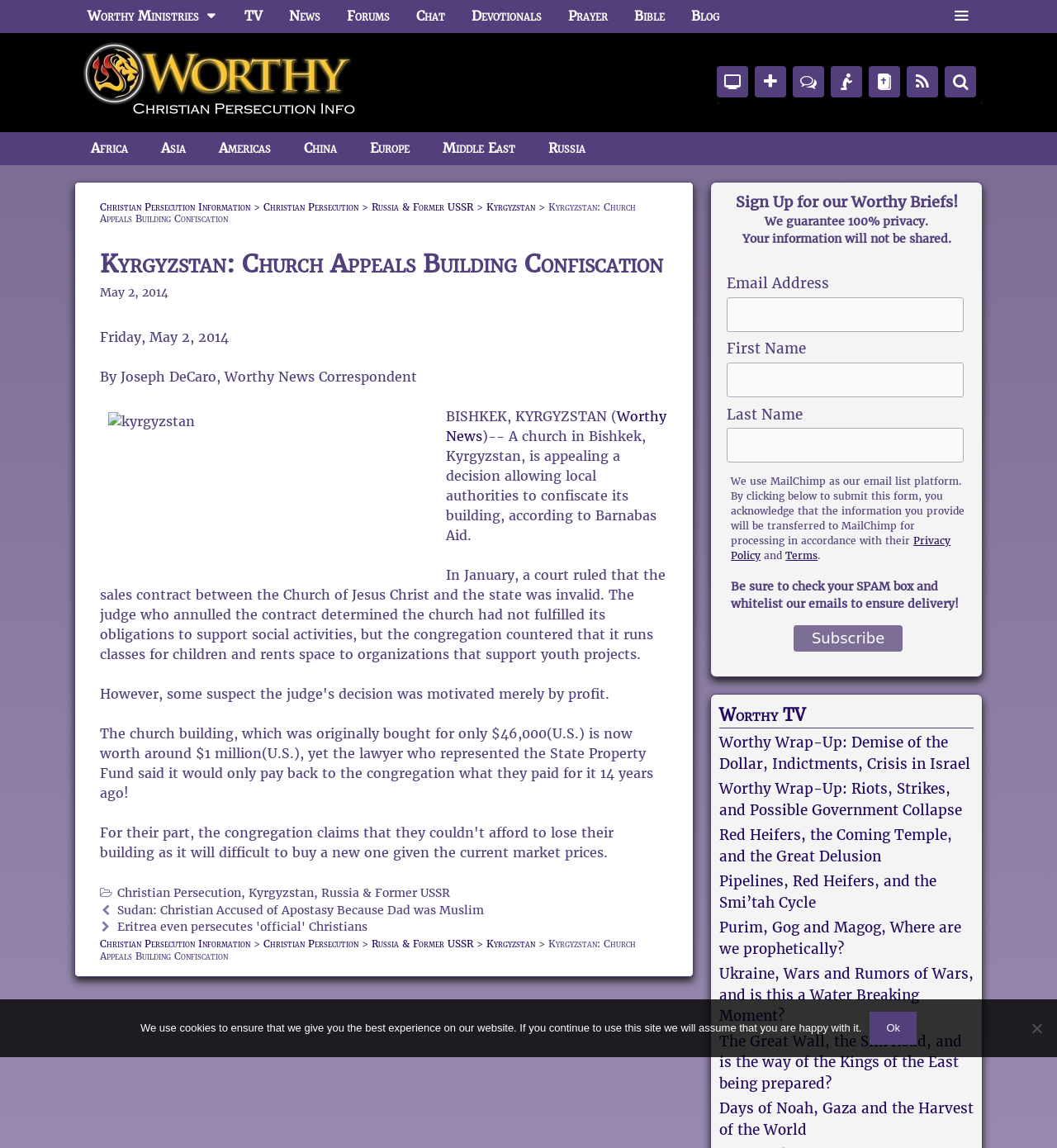Specify the bounding box coordinates of the element's region that should be clicked to achieve the following instruction: "Click on the 'Christian Persecution' link". The bounding box coordinates consist of four float numbers between 0 and 1, in the format [left, top, right, bottom].

[0.249, 0.175, 0.339, 0.186]